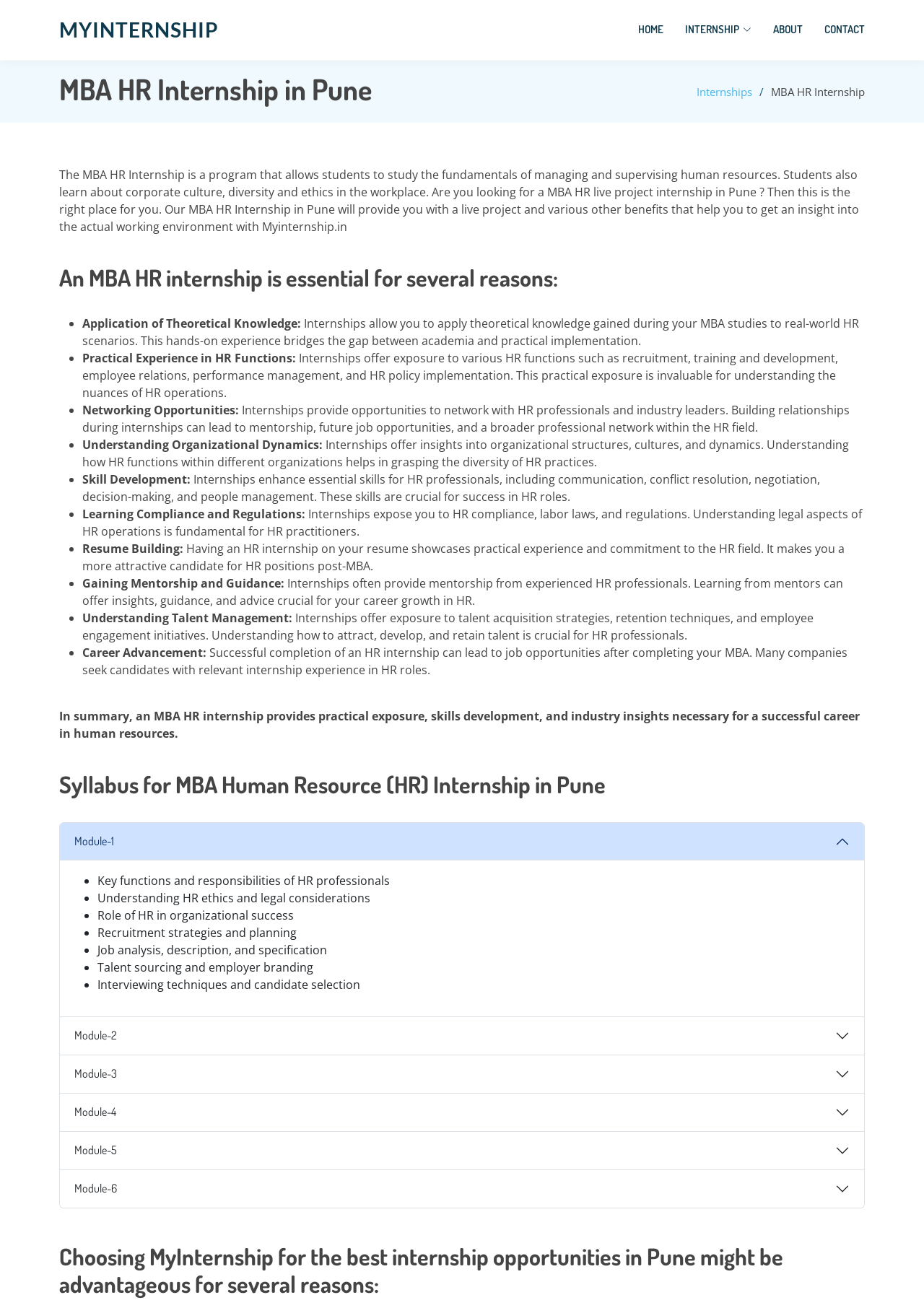How many modules are there in the syllabus?
Look at the screenshot and give a one-word or phrase answer.

6